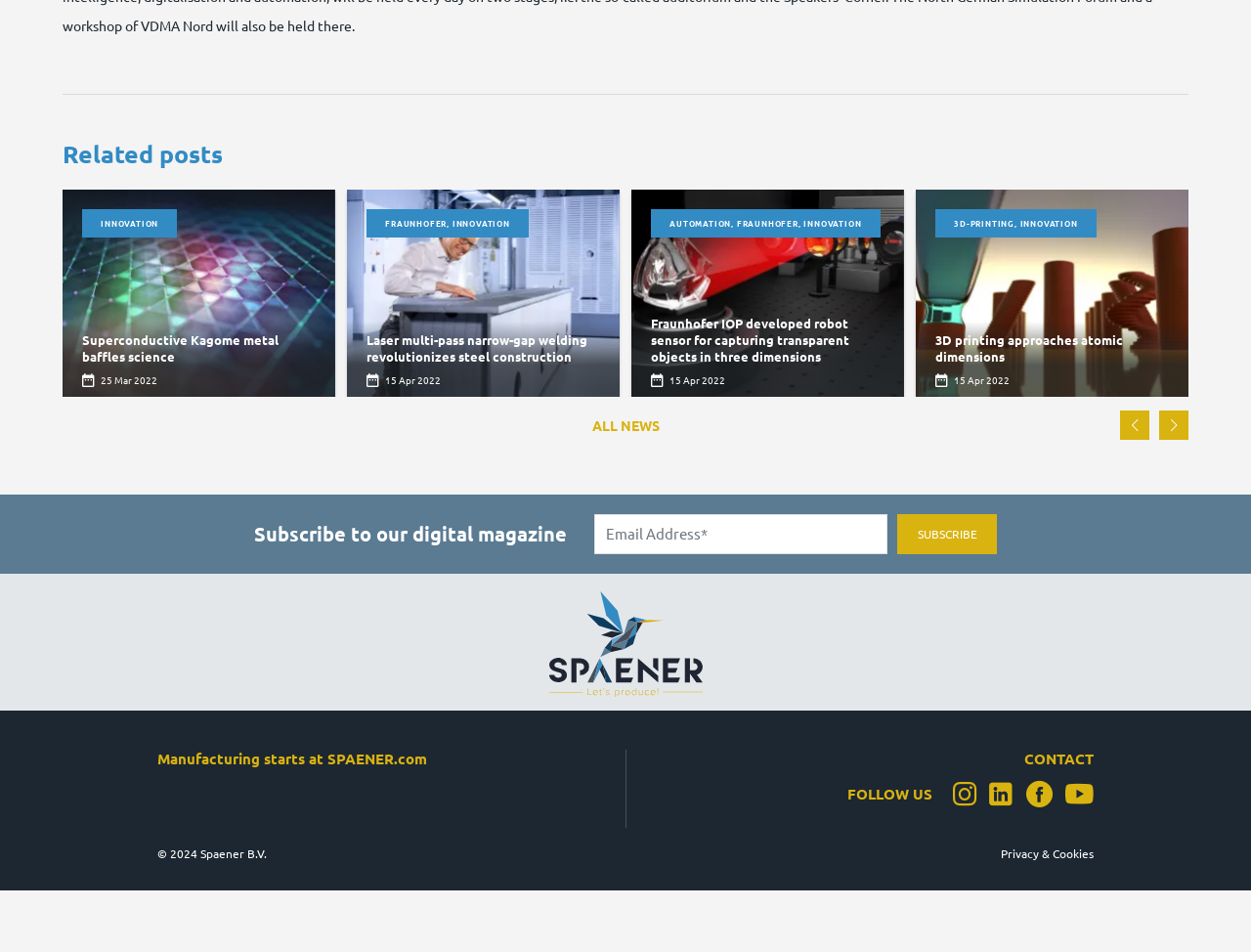Please identify the bounding box coordinates of the clickable element to fulfill the following instruction: "Subscribe to the digital magazine". The coordinates should be four float numbers between 0 and 1, i.e., [left, top, right, bottom].

[0.717, 0.54, 0.797, 0.582]